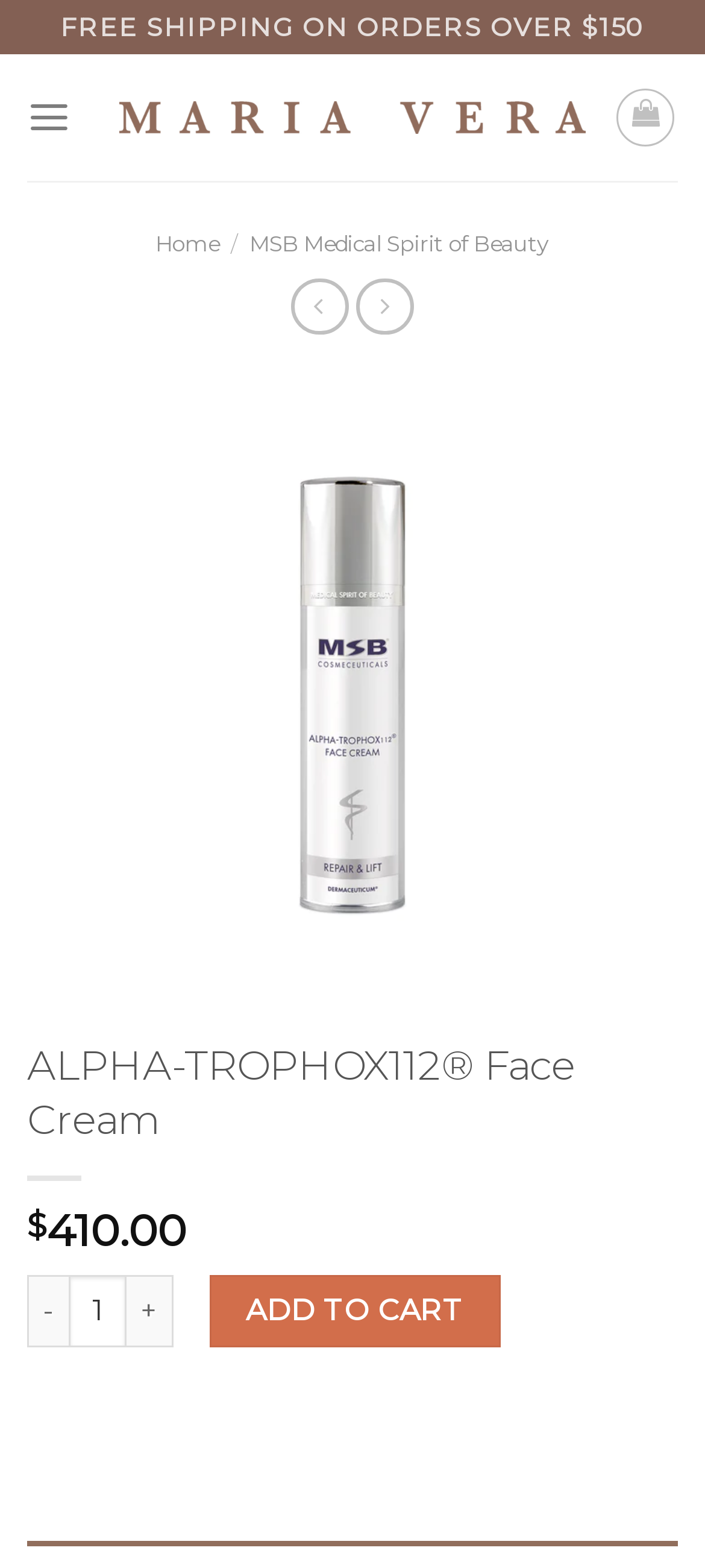Respond to the question below with a single word or phrase: What is the price of the ALPHA-TROPHOX112 Face Cream?

$410.00